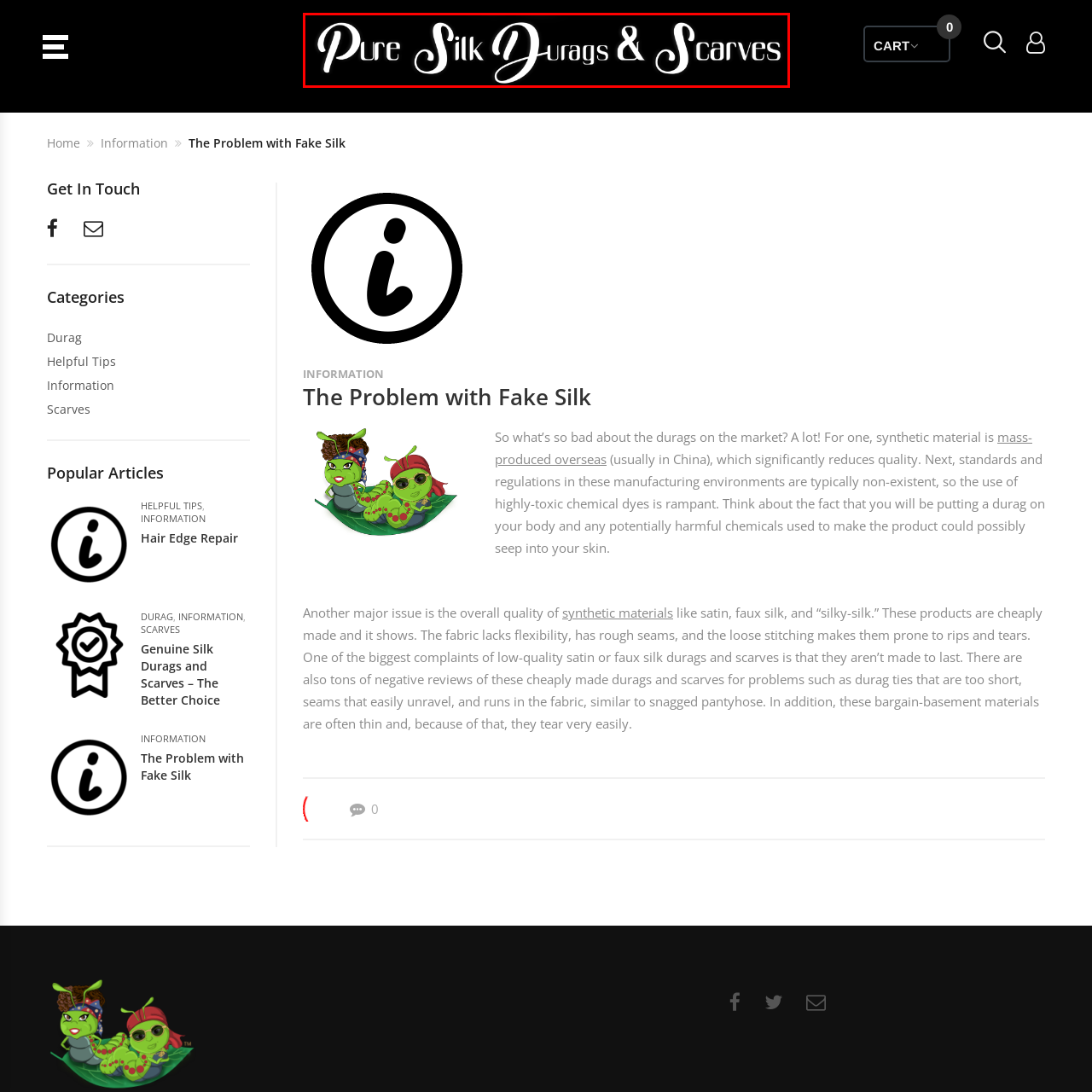Analyze the image encased in the red boundary, What type of products does the brand focus on?
 Respond using a single word or phrase.

Durags and scarves